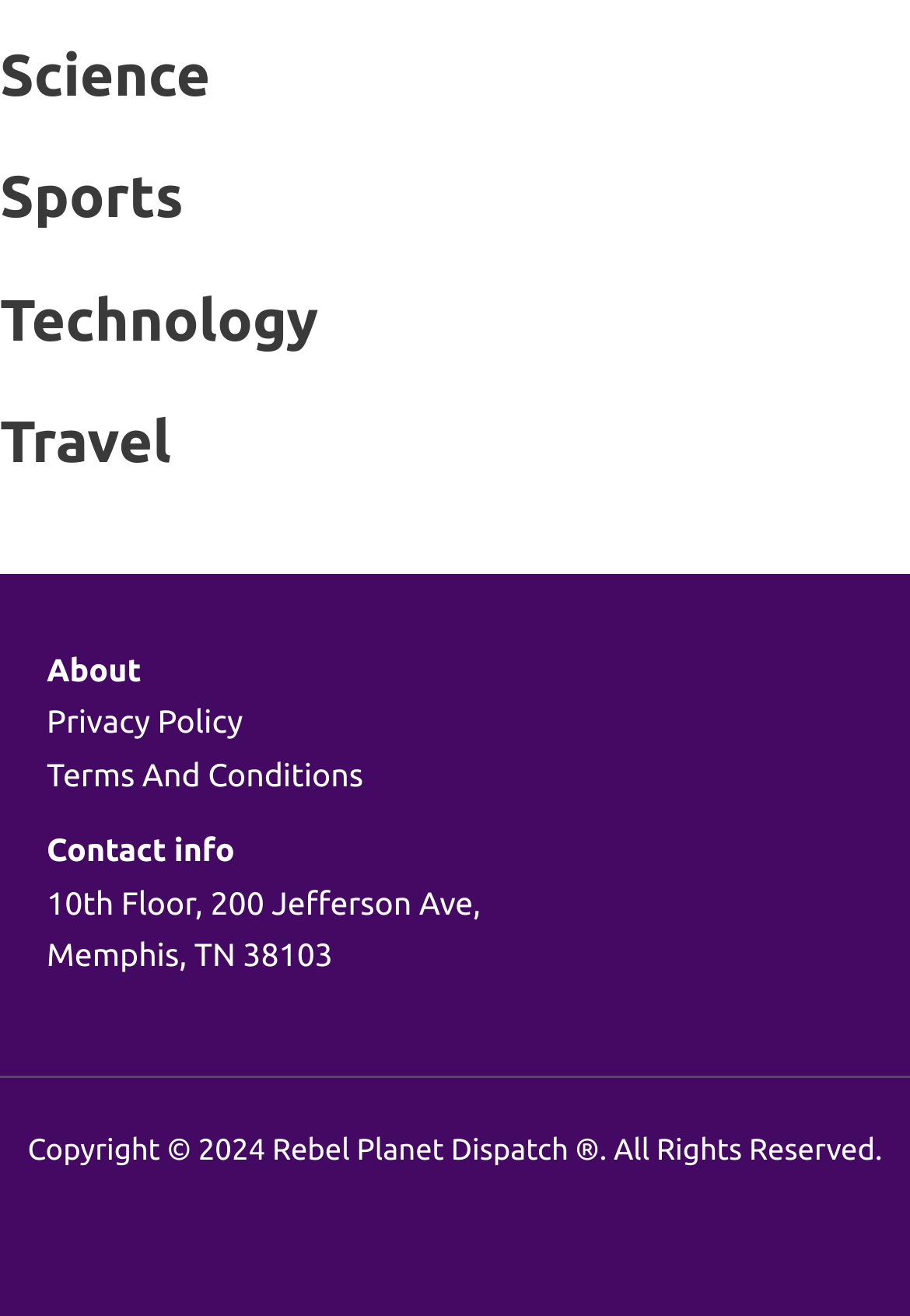What are the two links at the bottom?
Please ensure your answer is as detailed and informative as possible.

I examined the bottom section of the webpage and found two links, 'Privacy Policy' and 'Terms And Conditions', which are likely important documents related to the website's usage and policies.